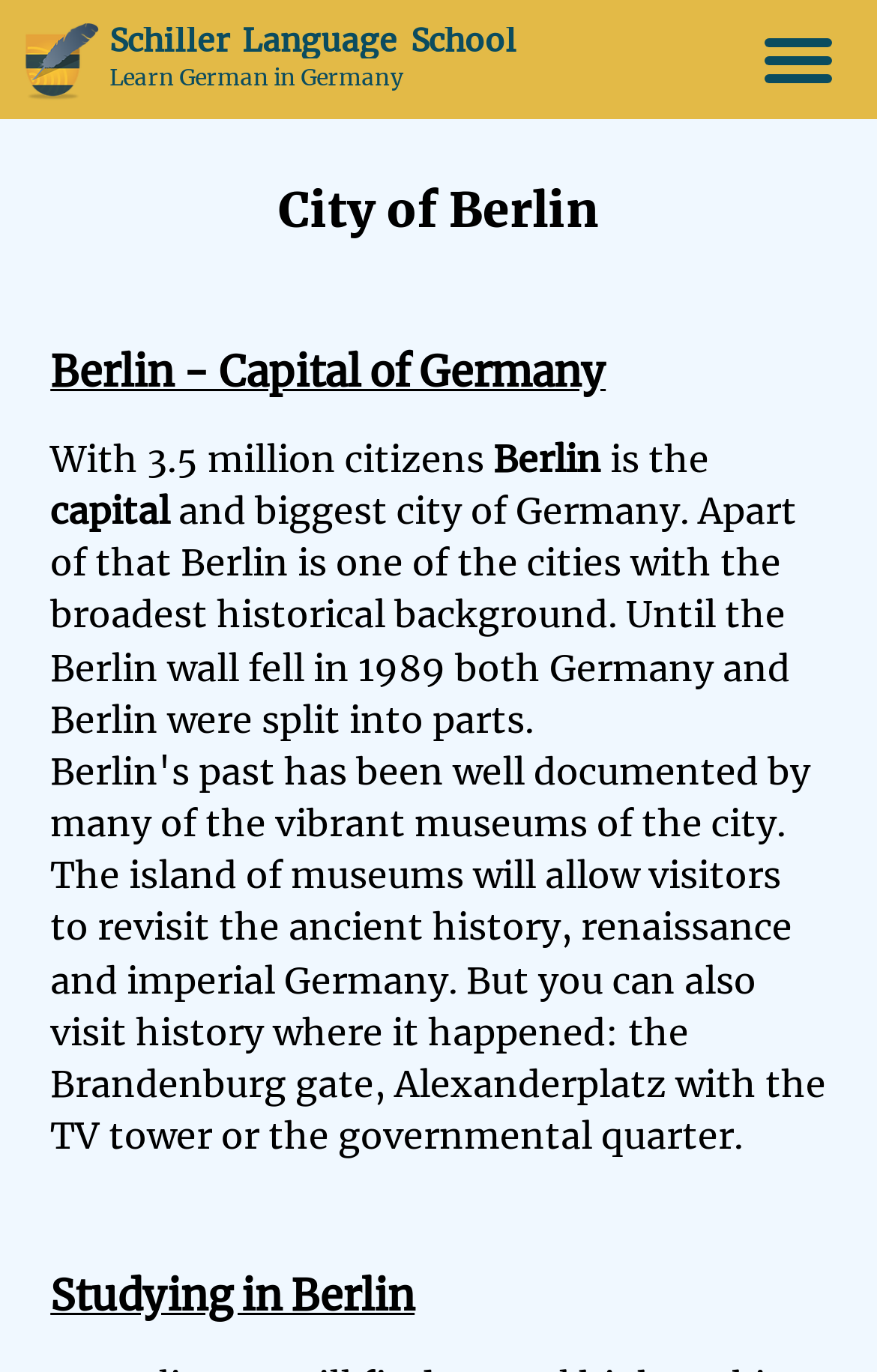Provide an in-depth caption for the contents of the webpage.

The webpage is about Berlin as a study destination, with a focus on the Schiller Language School. At the top left corner, there is a logo of the Schiller Language School, accompanied by a heading with the school's name. Below the logo, there is a static text "Learn German in Germany". 

On the right side of the page, there are five links: "Home", "Services", "Prices", "Contact", and "Application", arranged vertically from top to bottom. 

The main content of the page is divided into three sections. The first section is about the city of Berlin, with a heading "City of Berlin" and a subheading "Berlin - Capital of Germany". Below the subheading, there are three paragraphs of text describing Berlin, including its population, its status as the capital and largest city of Germany, and its rich historical background. 

The third section is about studying in Berlin, with a heading "Studying in Berlin" at the bottom of the page.